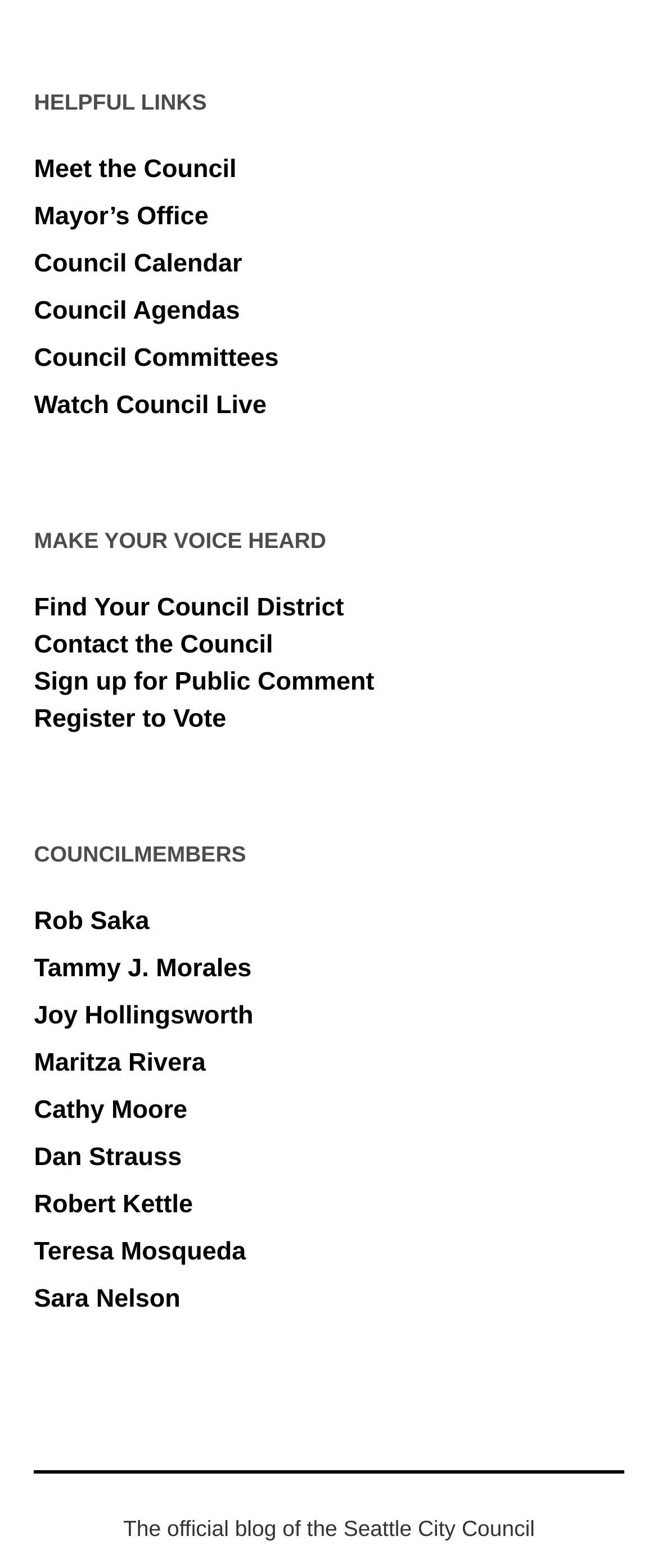Use the details in the image to answer the question thoroughly: 
What is the purpose of the 'Sign up for Public Comment' link?

The link 'Sign up for Public Comment' is under the 'MAKE YOUR VOICE HEARD' section, implying that it allows users to sign up to make public comments, likely during council meetings or other official events.